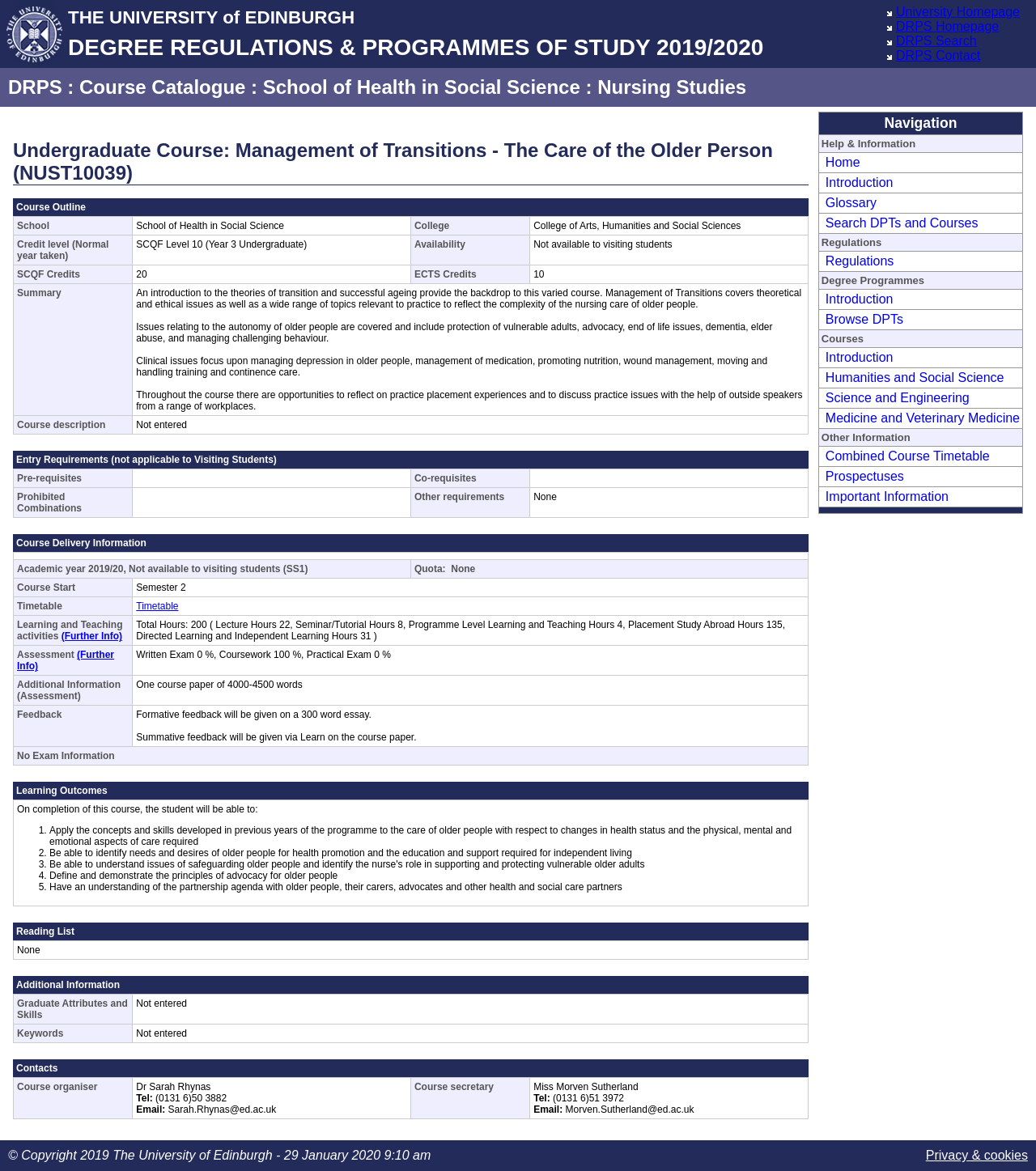Create a detailed description of the webpage's content and layout.

The webpage is a course catalog page for "Management of Transitions - The Care of the Older Person (NUST10039)" at the University of Edinburgh. At the top of the page, there is a header section with the university's logo and a navigation menu with links to the university's homepage, DRPS homepage, DRPS search, and DRPS contact.

Below the header, there is a section with the course title, "Undergraduate Course: Management of Transitions - The Care of the Older Person (NUST10039)", followed by a table with course details, including school, college, credit level, and availability. The table also provides information on the course outline, including a summary of the course, which covers theoretical and ethical issues related to the care of older people, as well as clinical issues such as managing depression, medication, and nutrition.

Further down the page, there are three tables: "Entry Requirements (not applicable to Visiting Students)", "Course Delivery Information", and "Learning Outcomes". The "Entry Requirements" table is empty, while the "Course Delivery Information" table provides information on the academic year, quota, course start, and timetable. The "Learning Outcomes" table is not present.

Throughout the page, there are links to related resources, such as the university's homepage and the DRPS homepage. The page also includes a reading list and additional information on contacts. Overall, the page provides detailed information on the course, including its outline, delivery, and requirements.